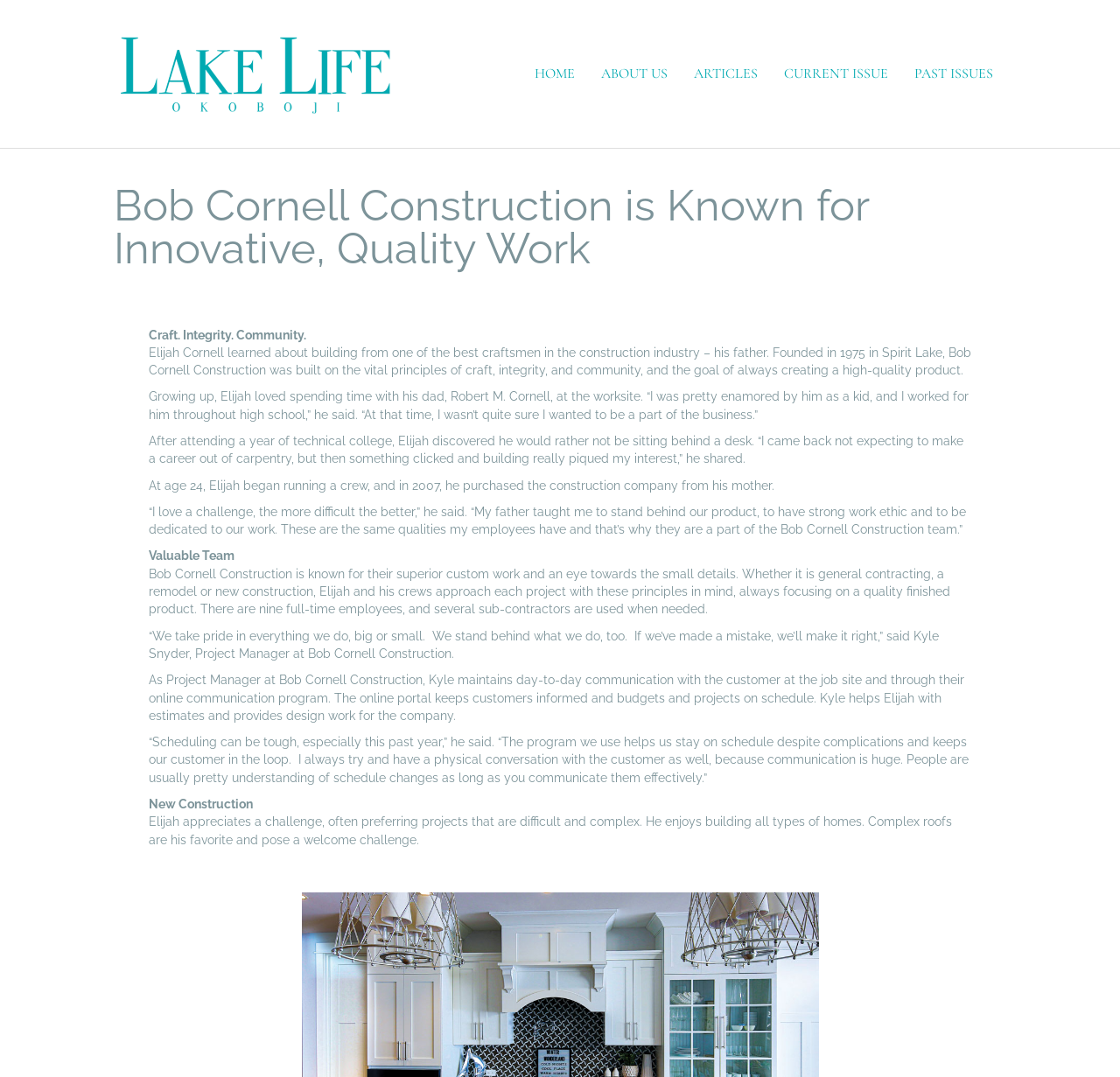Please provide the bounding box coordinates in the format (top-left x, top-left y, bottom-right x, bottom-right y). Remember, all values are floating point numbers between 0 and 1. What is the bounding box coordinate of the region described as: Past Issues

[0.805, 0.047, 0.898, 0.09]